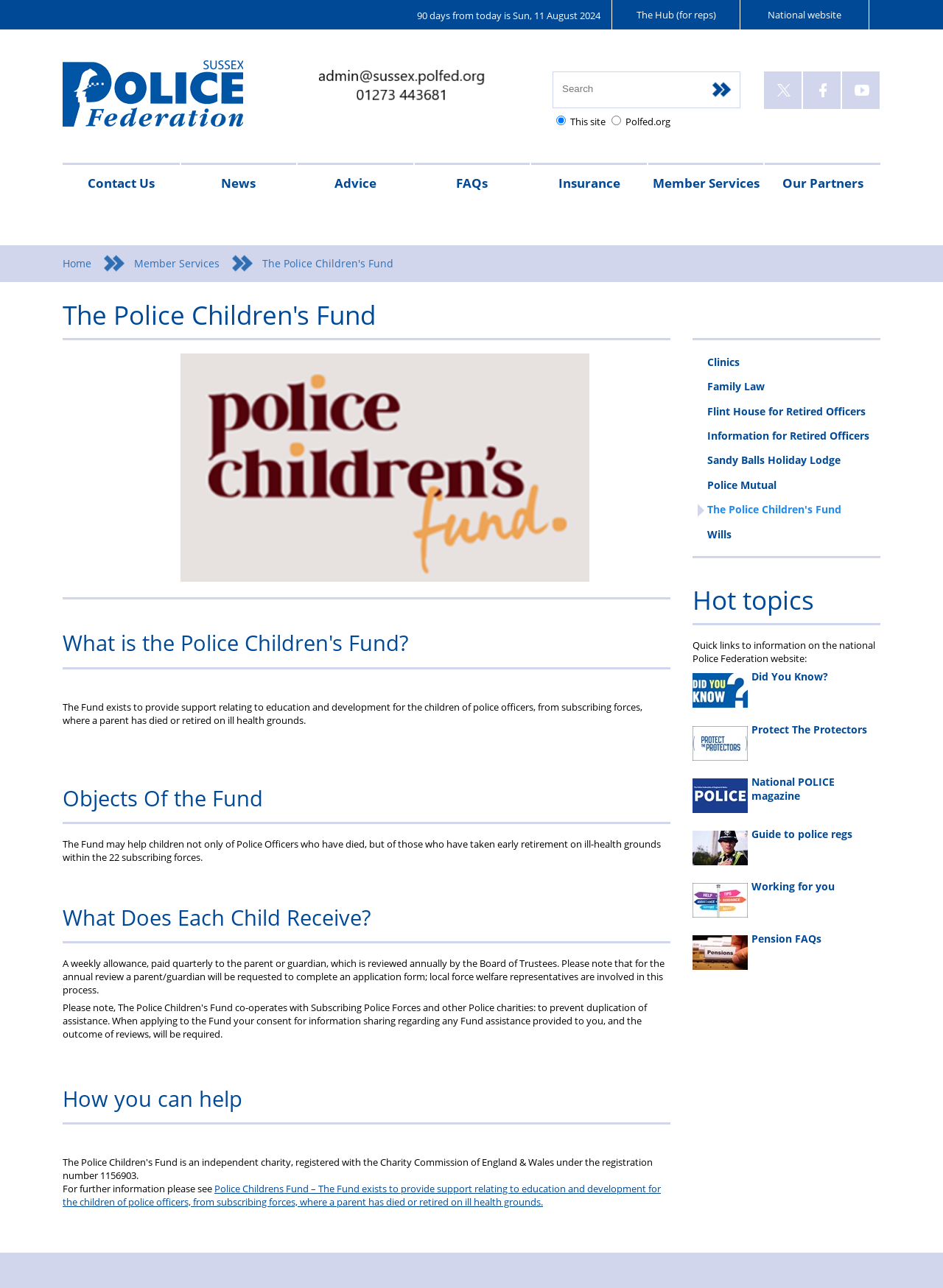What is the purpose of the Police Children's Fund?
From the image, respond with a single word or phrase.

Support education and development of police officers' children